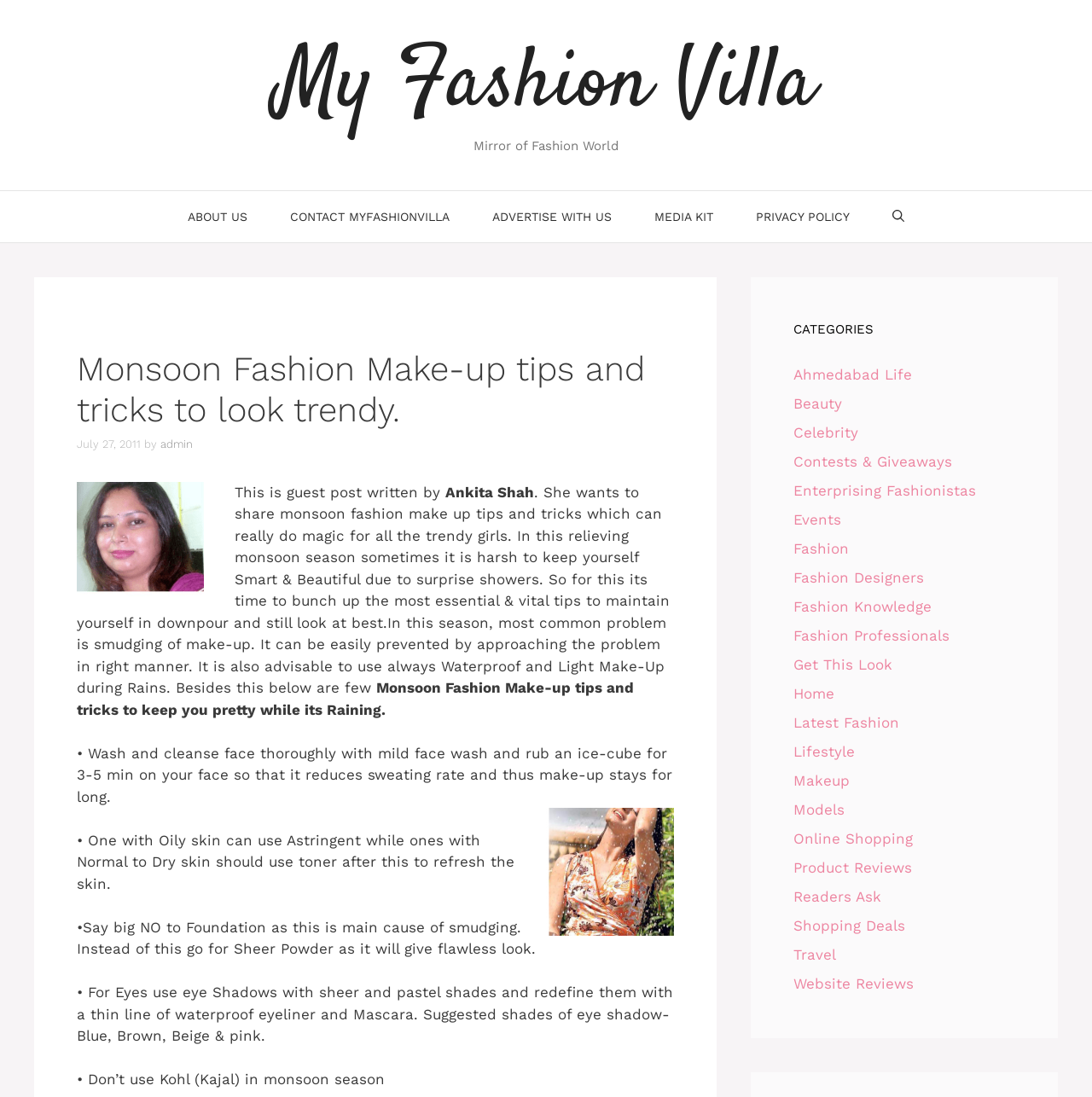For the given element description Product Reviews, determine the bounding box coordinates of the UI element. The coordinates should follow the format (top-left x, top-left y, bottom-right x, bottom-right y) and be within the range of 0 to 1.

[0.727, 0.783, 0.835, 0.799]